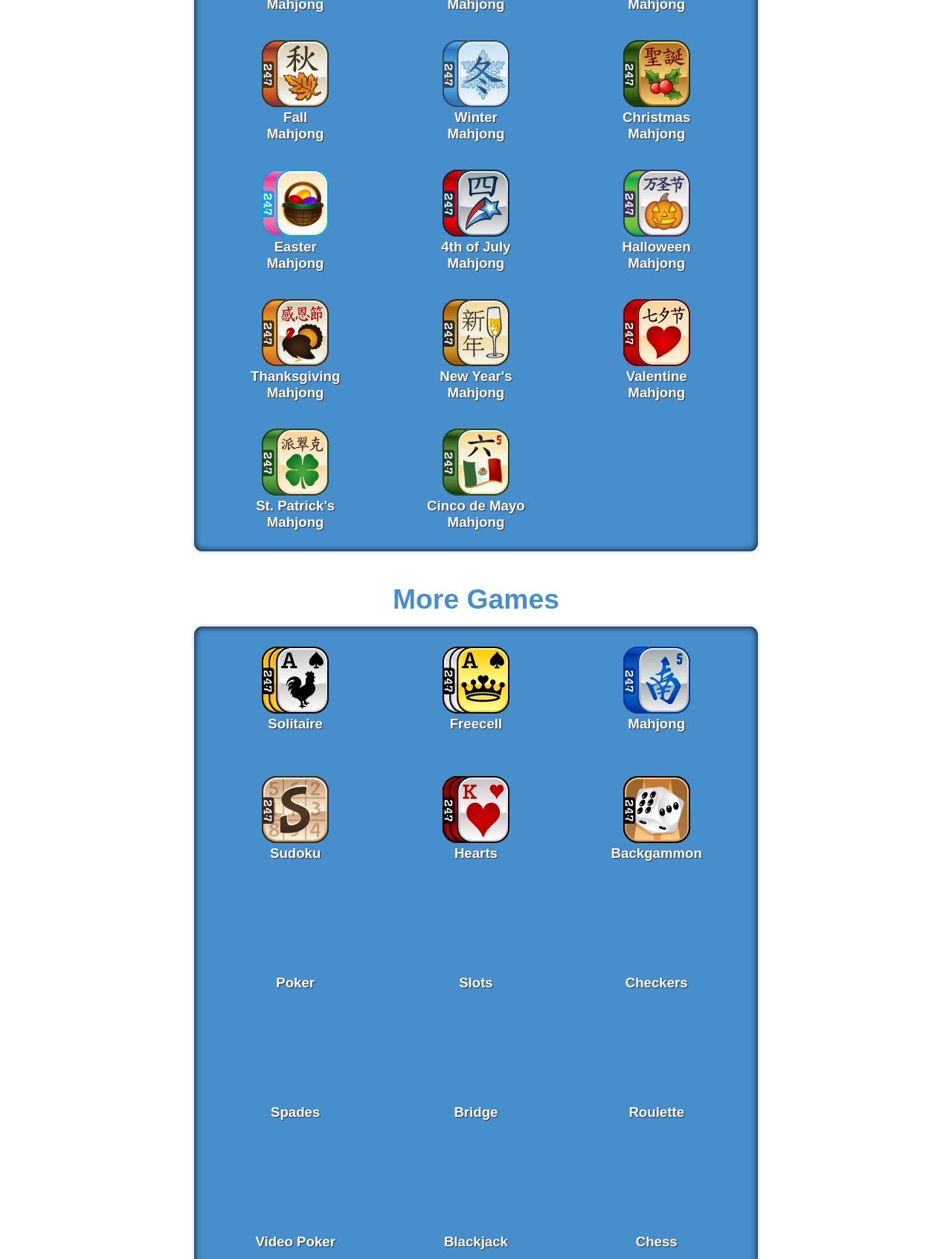Using a single word or phrase, answer the following question: 
How many Solitaire games are available?

2